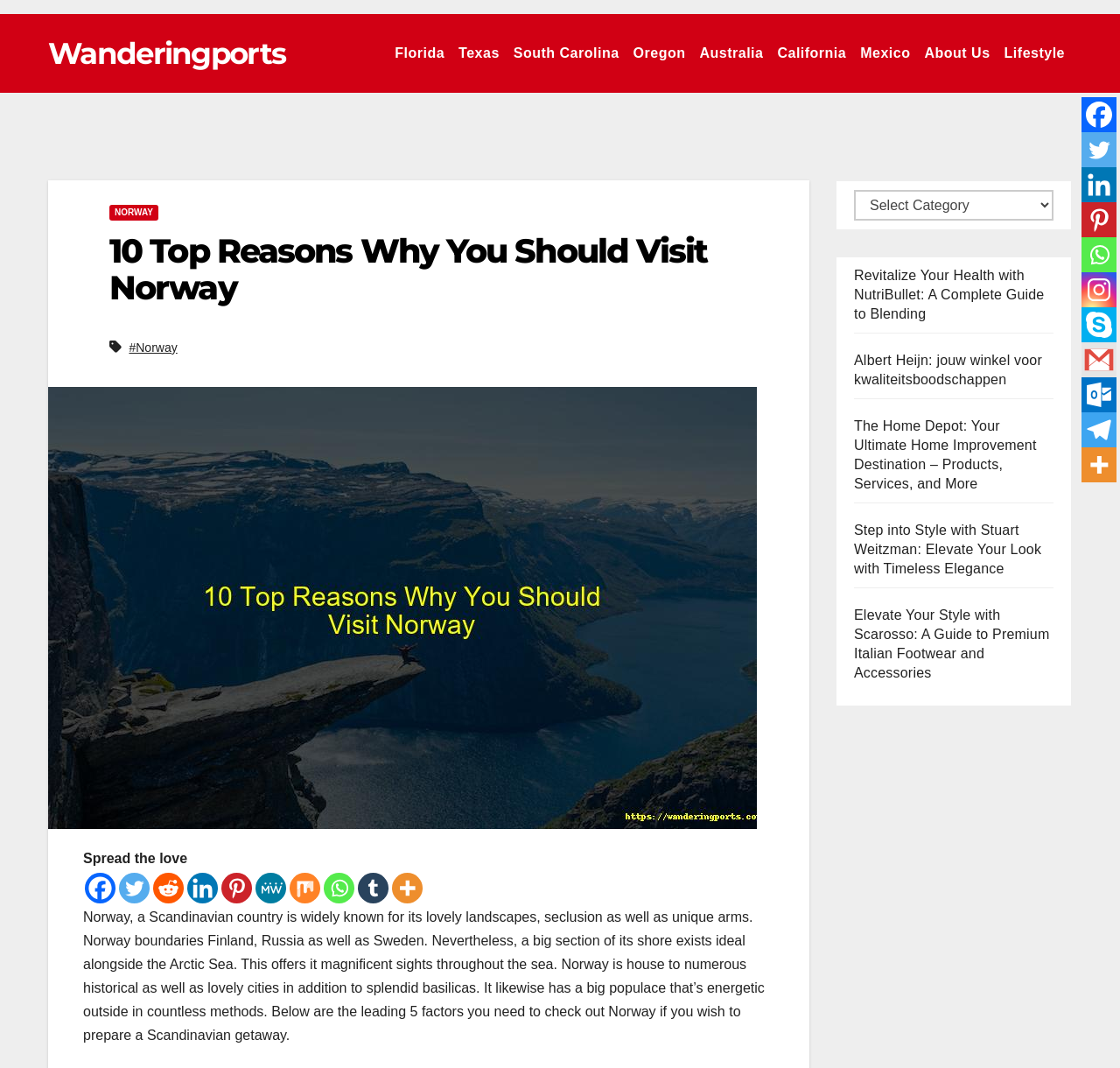Identify the bounding box coordinates for the UI element that matches this description: "#Norway".

[0.115, 0.319, 0.158, 0.332]